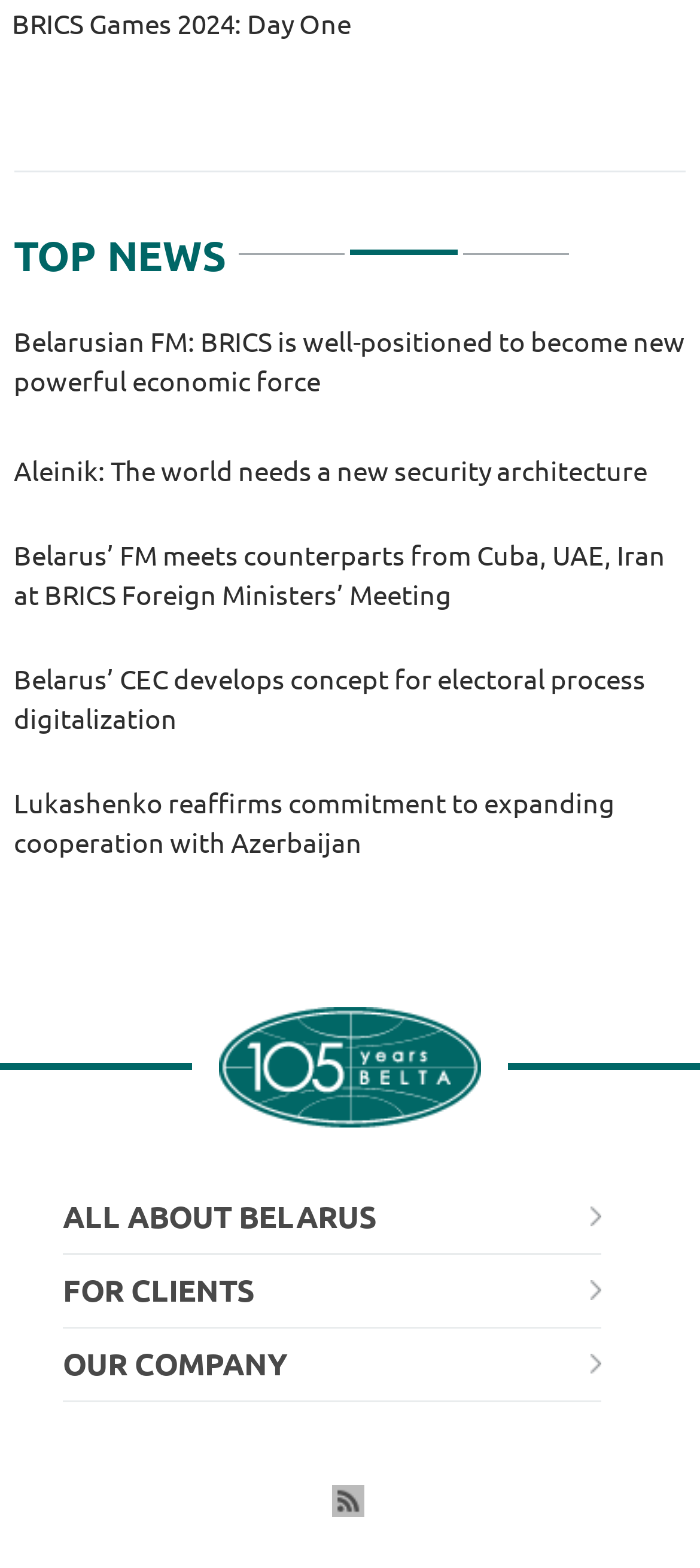Identify the bounding box coordinates for the UI element described as: "Our company". The coordinates should be provided as four floats between 0 and 1: [left, top, right, bottom].

[0.09, 0.847, 0.859, 0.894]